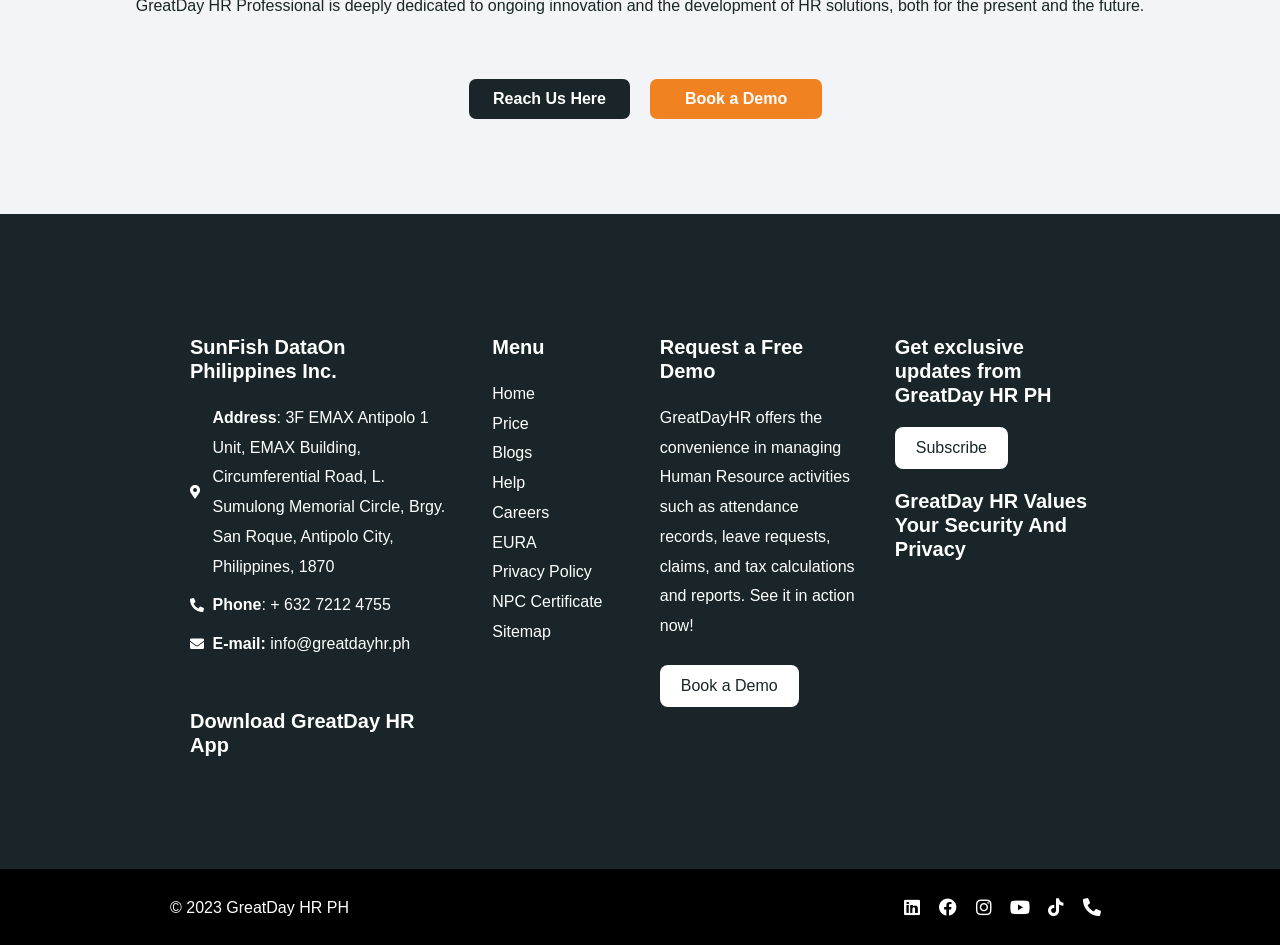Based on the element description Privacy Policy, identify the bounding box of the UI element in the given webpage screenshot. The coordinates should be in the format (top-left x, top-left y, bottom-right x, bottom-right y) and must be between 0 and 1.

[0.385, 0.596, 0.462, 0.614]